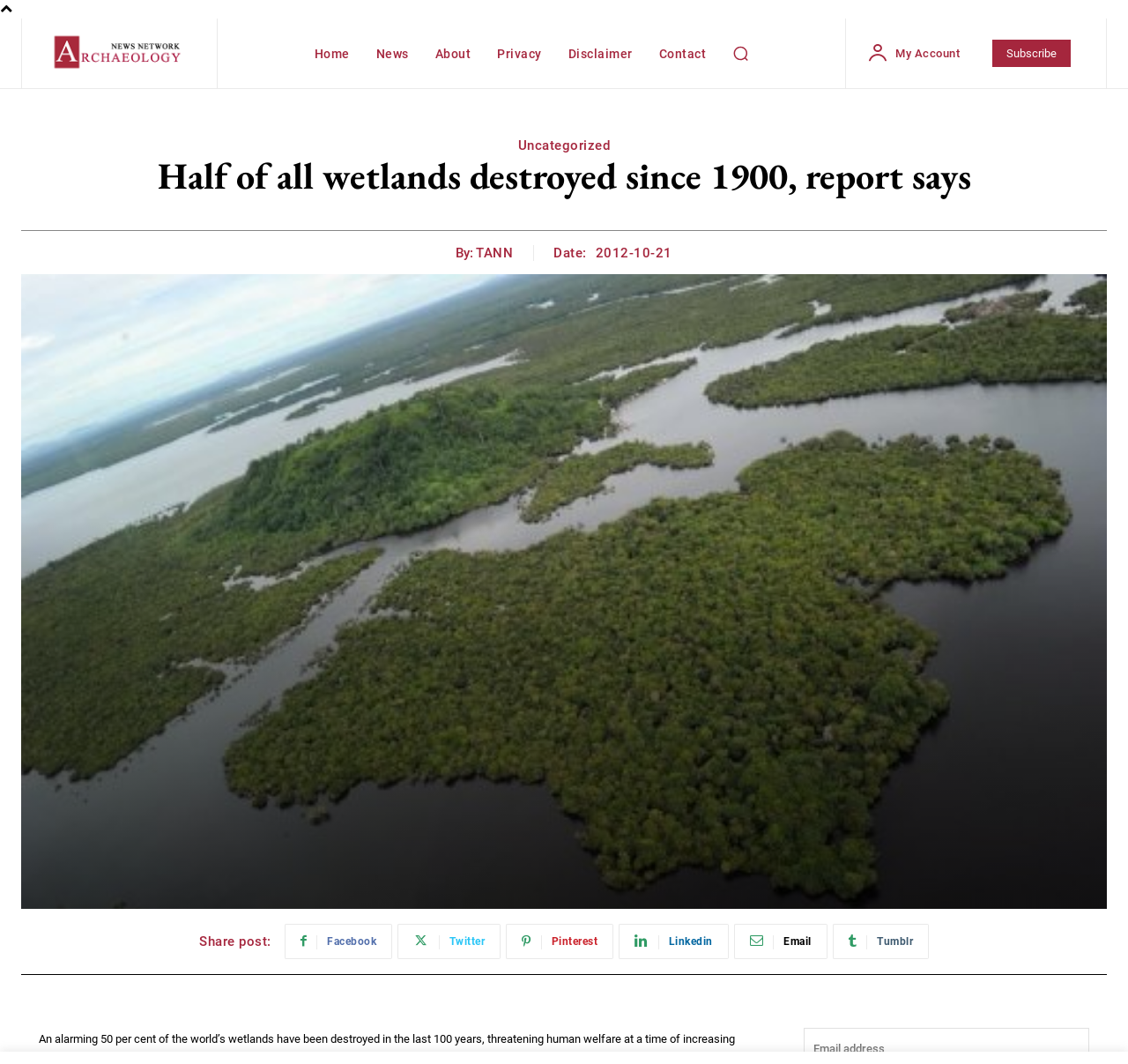Please find the main title text of this webpage.

Half of all wetlands destroyed since 1900, report says